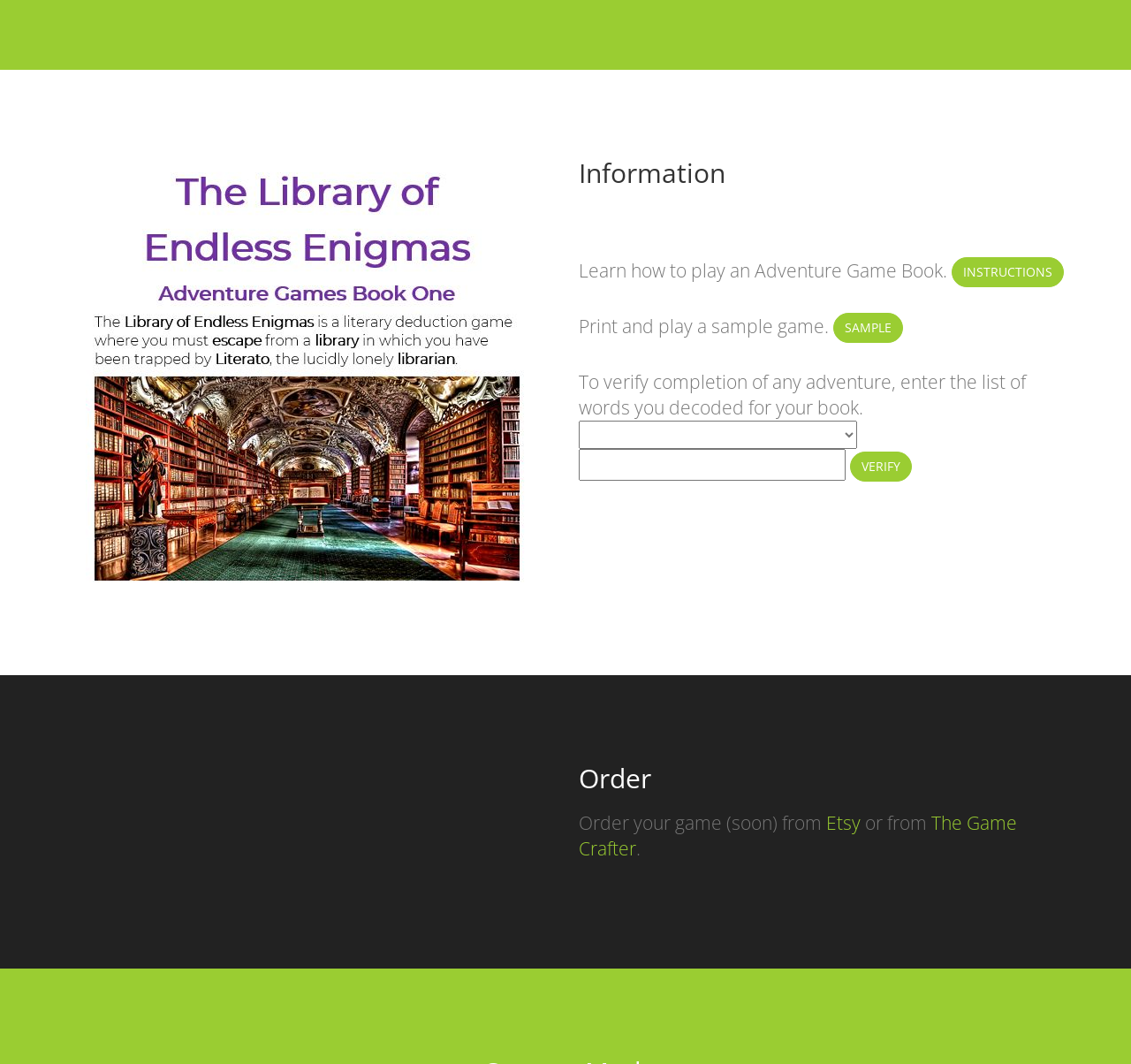Respond with a single word or short phrase to the following question: 
What can be printed from this webpage?

Sample game